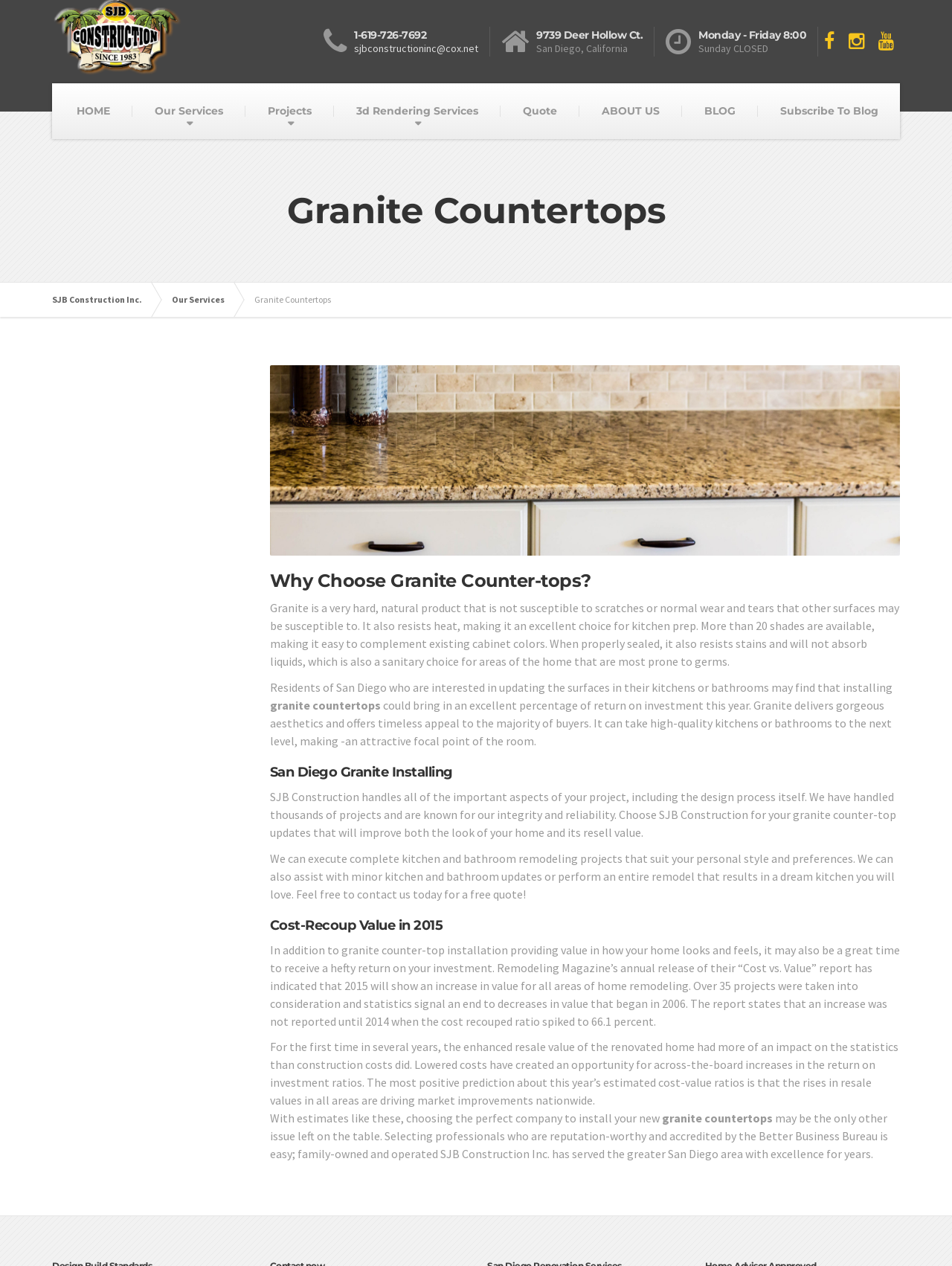Identify the bounding box of the HTML element described here: "1-619-726-7692". Provide the coordinates as four float numbers between 0 and 1: [left, top, right, bottom].

[0.372, 0.022, 0.448, 0.033]